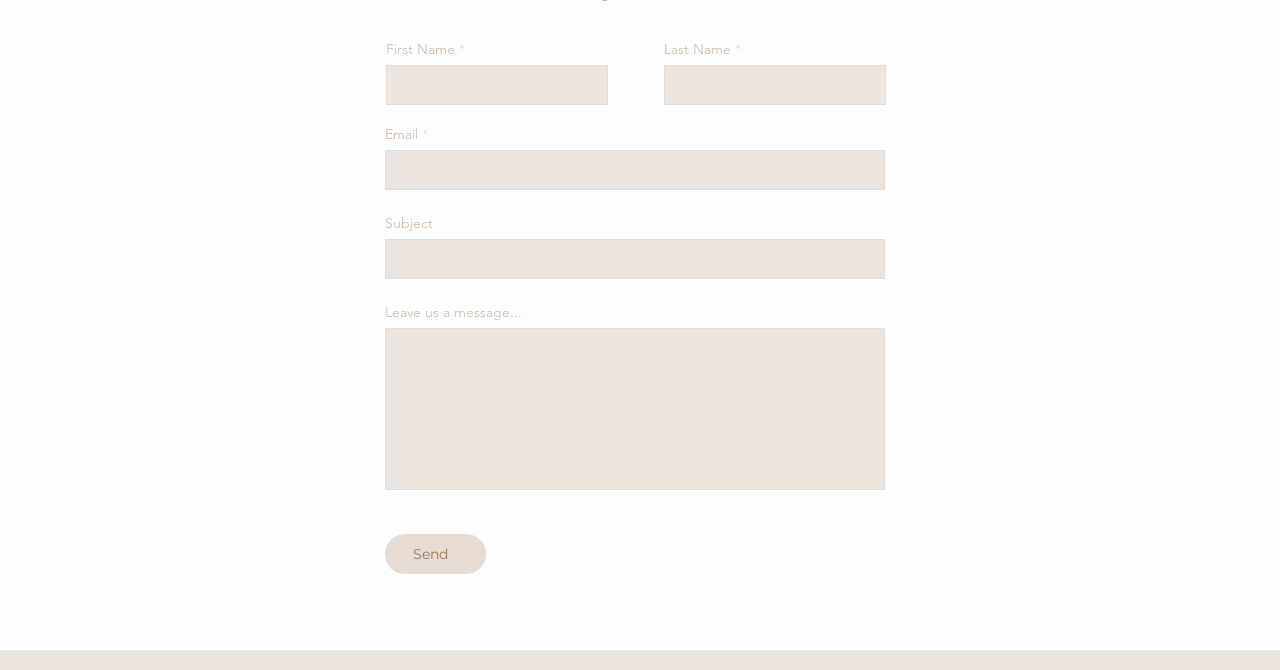Please provide a one-word or short phrase answer to the question:
What is the first field to fill in?

First Name